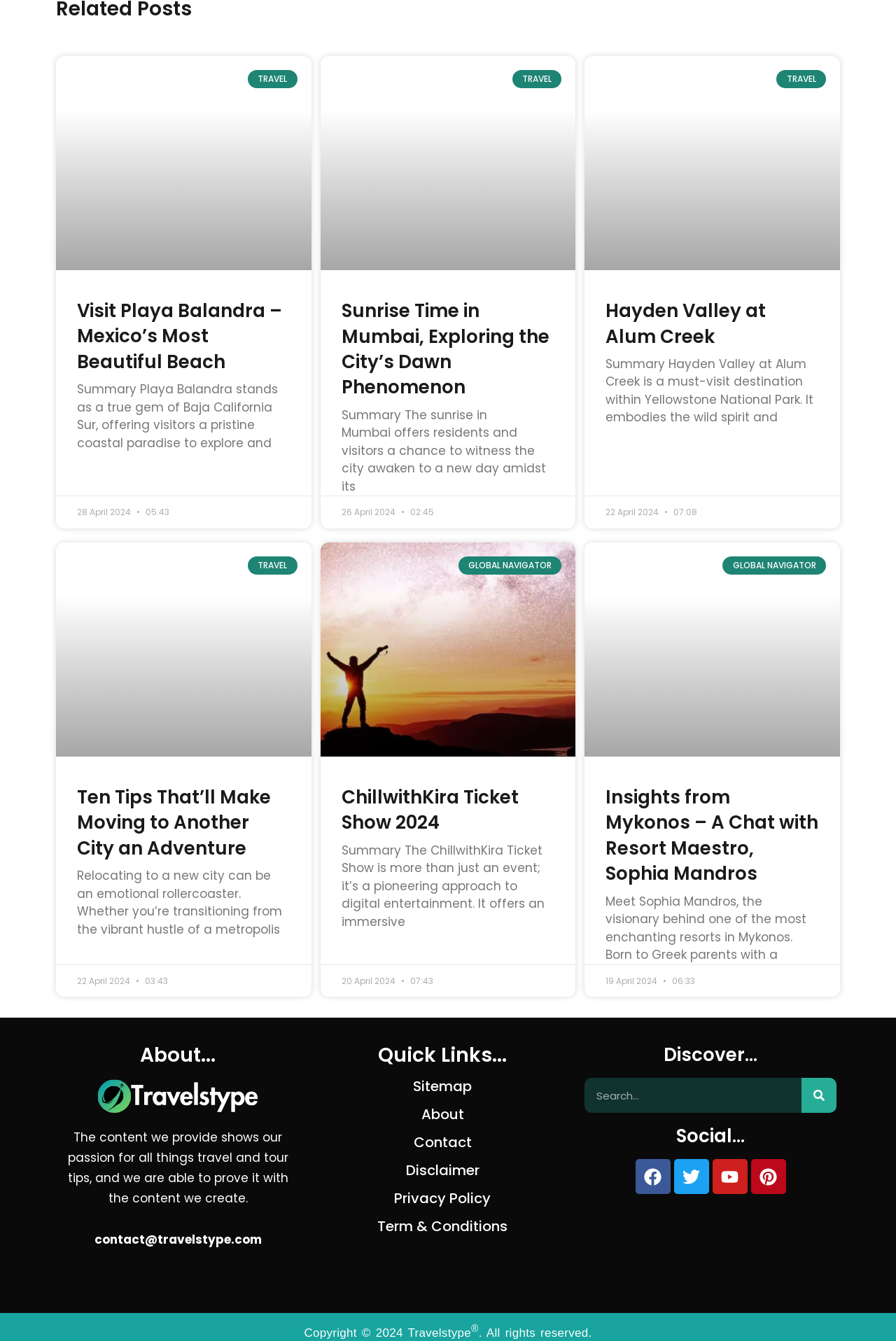Identify the bounding box coordinates of the section that should be clicked to achieve the task described: "Search for travel tips".

[0.652, 0.804, 0.934, 0.83]